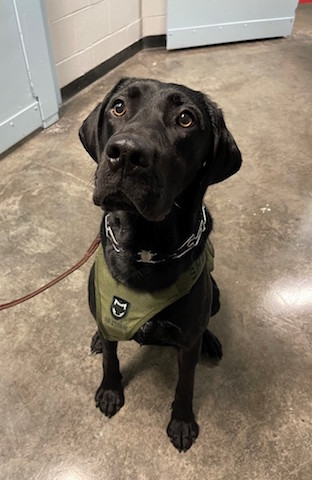Describe the image with as much detail as possible.

The image features a black dog named Rocky, clad in a green vest with a badge emblem. Rocky is seated on a polished concrete floor, gazing up with large, expressive eyes that convey a sense of calm and friendliness. The background shows a muted interior, likely within a facility, with what appears to be light-colored doors or walls. Known as the first Emotional Support Therapeutic K-9 for the Ventura County Detention System, Rocky plays a vital role in assisting individuals facing mental health challenges, helping to foster socialization and compliance during their time in detention. This visual representation captures the essence of his unique contribution and the deep bond he shares with those he supports.